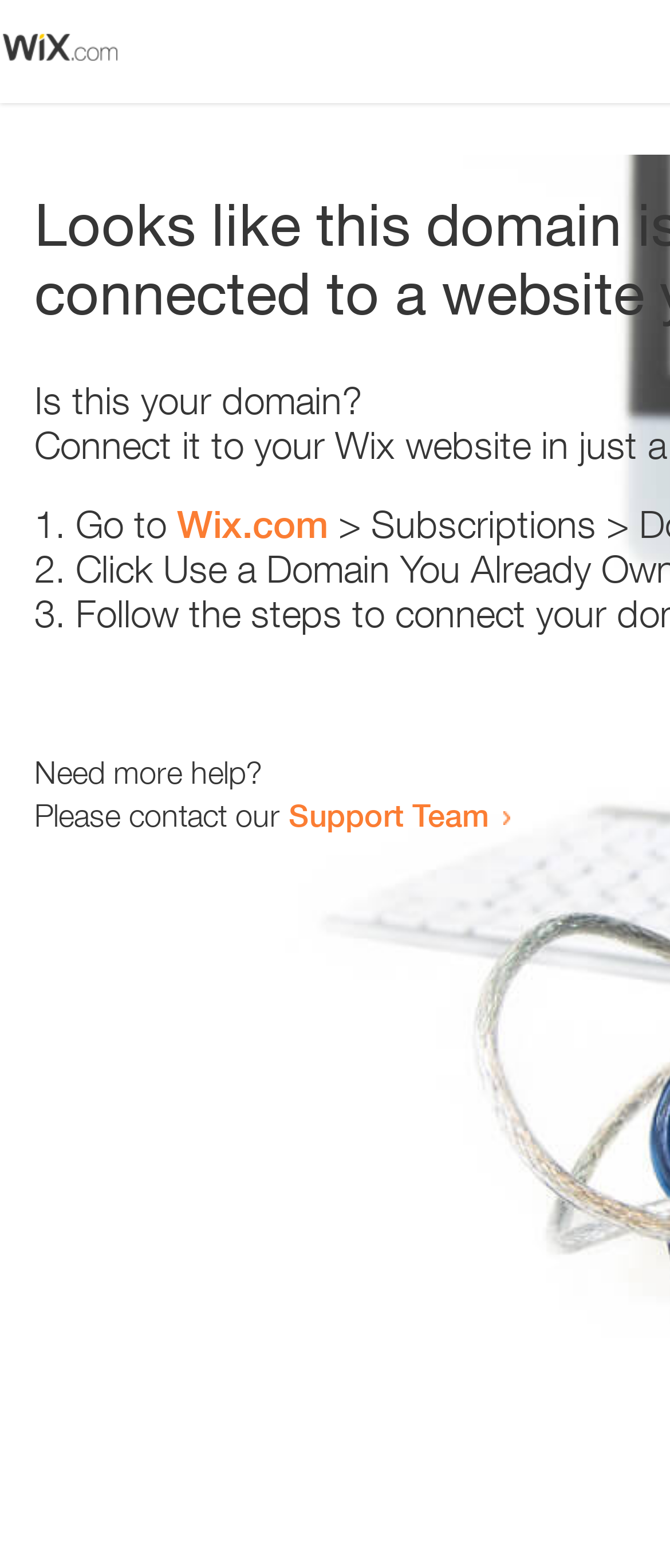Respond to the following question using a concise word or phrase: 
How many list markers are present?

3